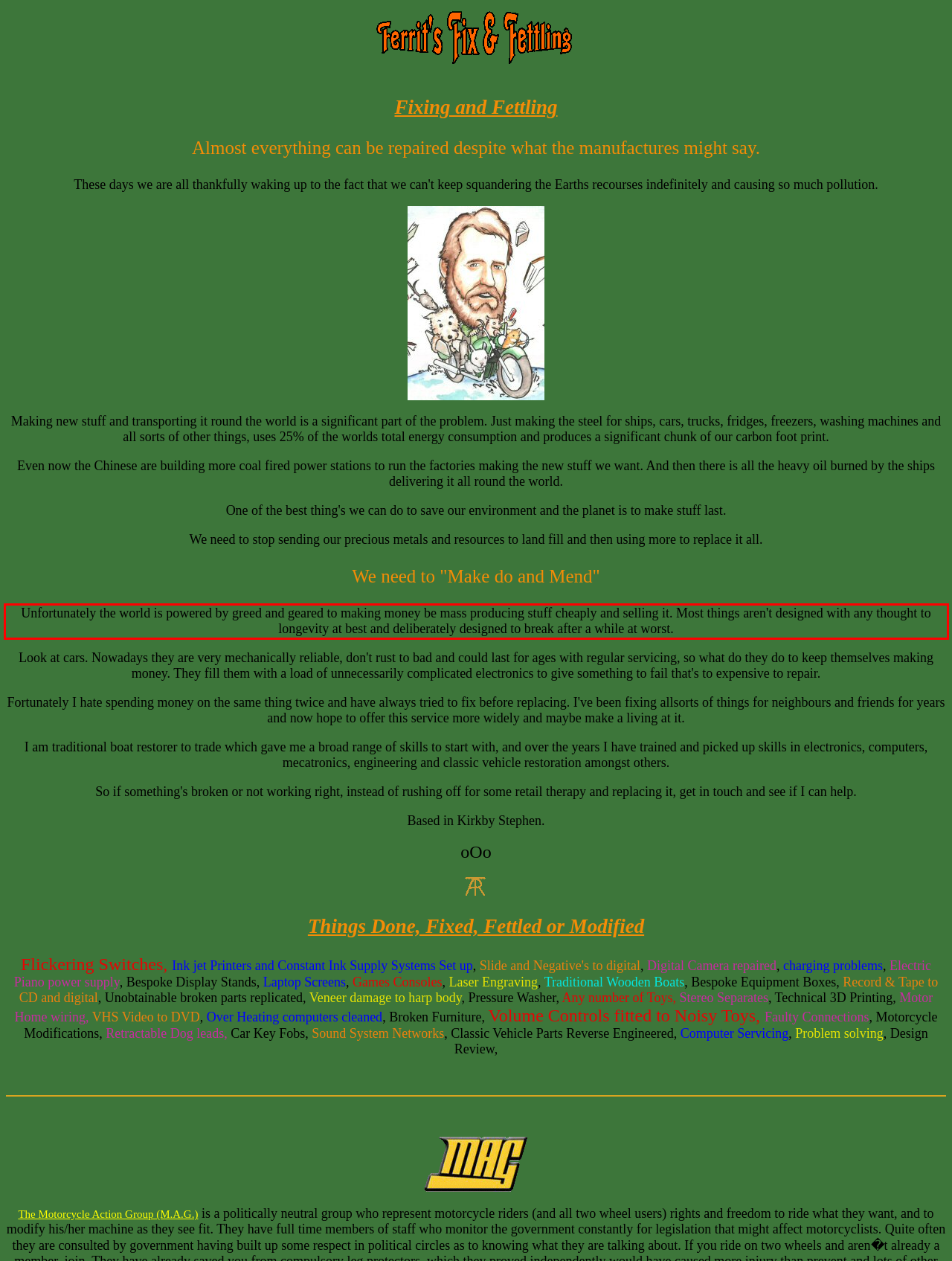Observe the screenshot of the webpage, locate the red bounding box, and extract the text content within it.

Unfortunately the world is powered by greed and geared to making money be mass producing stuff cheaply and selling it. Most things aren't designed with any thought to longevity at best and deliberately designed to break after a while at worst.